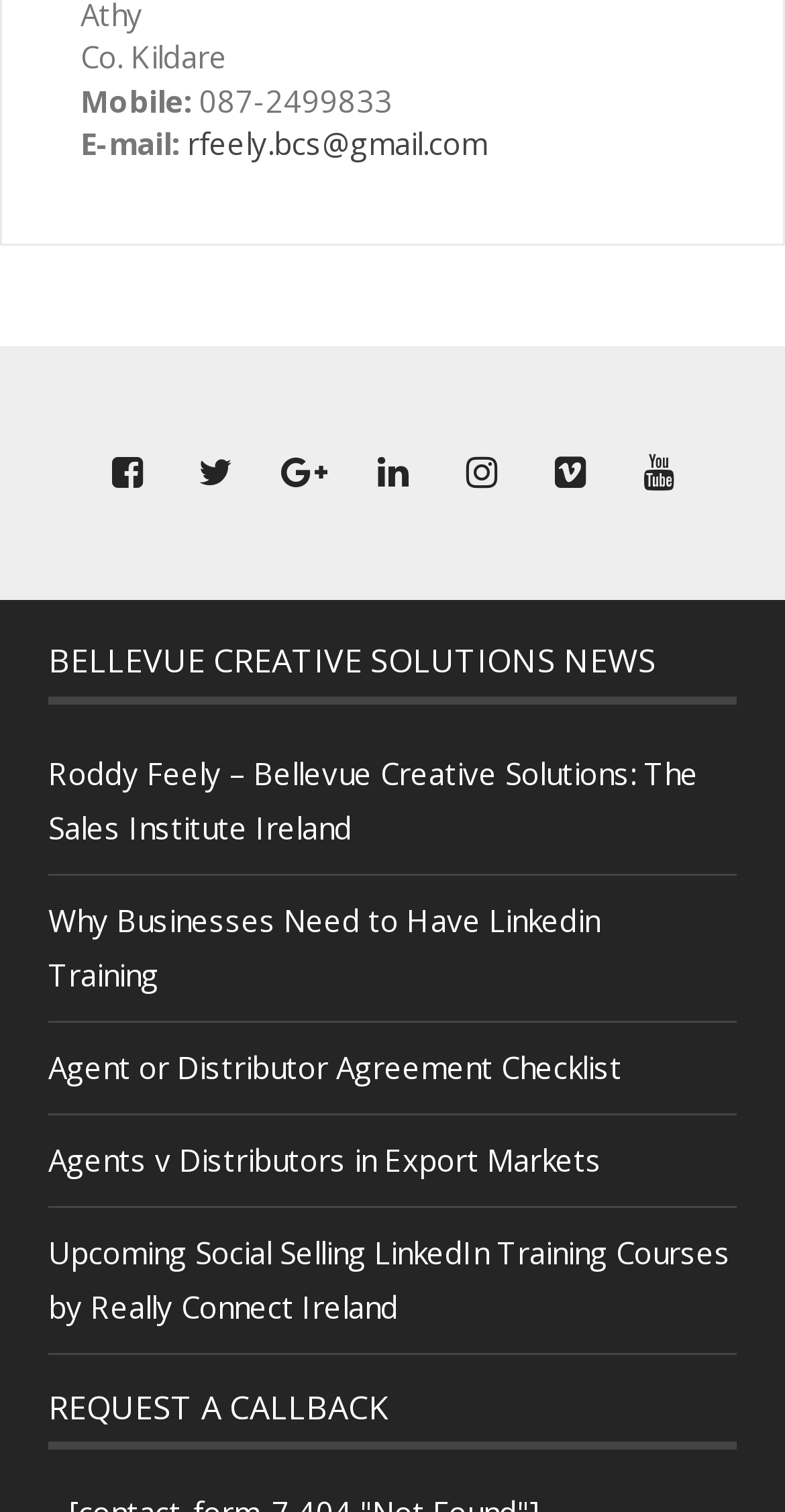Identify the bounding box coordinates for the region of the element that should be clicked to carry out the instruction: "Read the article about why businesses need LinkedIn training". The bounding box coordinates should be four float numbers between 0 and 1, i.e., [left, top, right, bottom].

[0.061, 0.595, 0.764, 0.657]